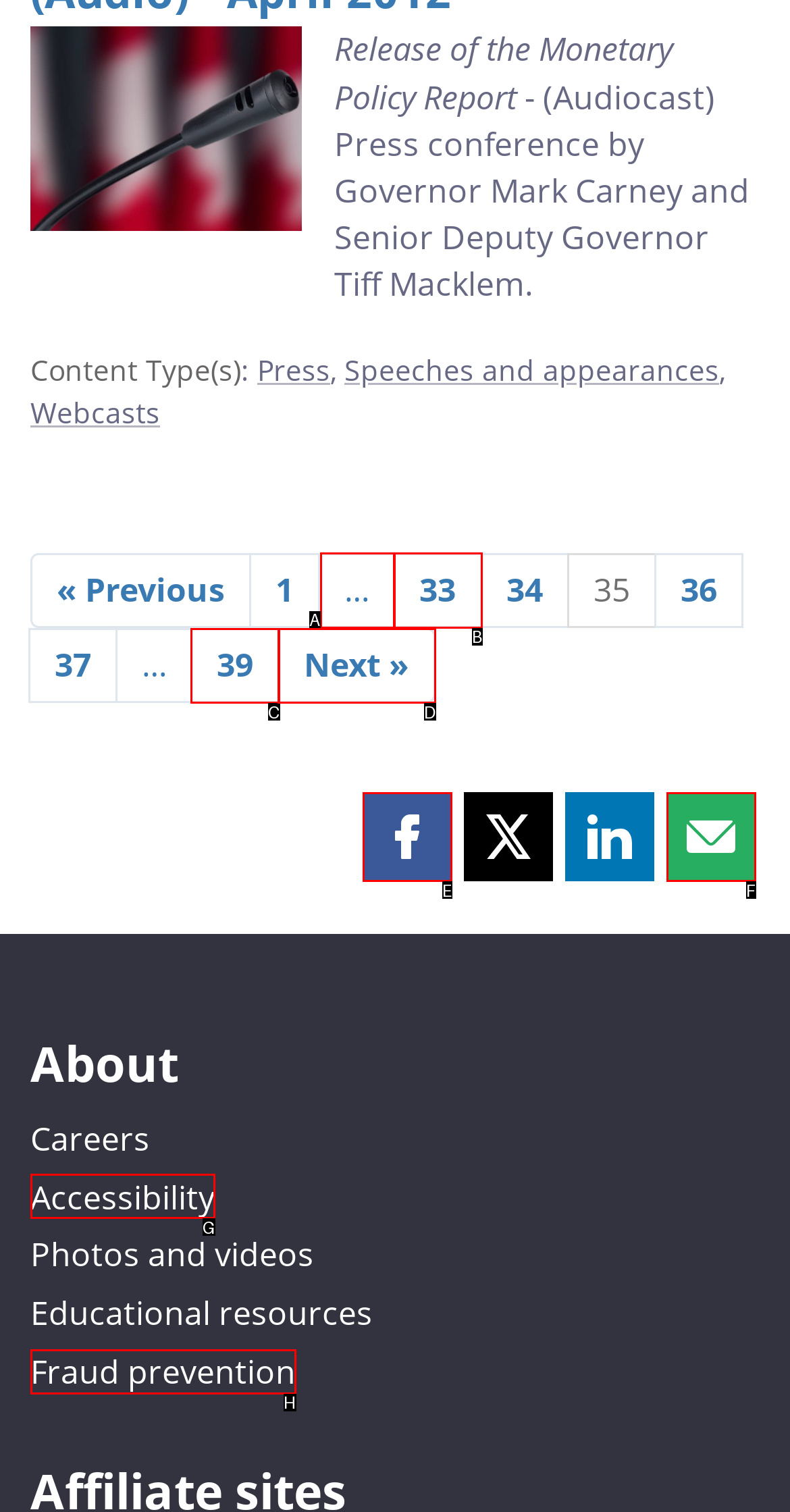Match the following description to the correct HTML element: (609) 484-0026 Indicate your choice by providing the letter.

None